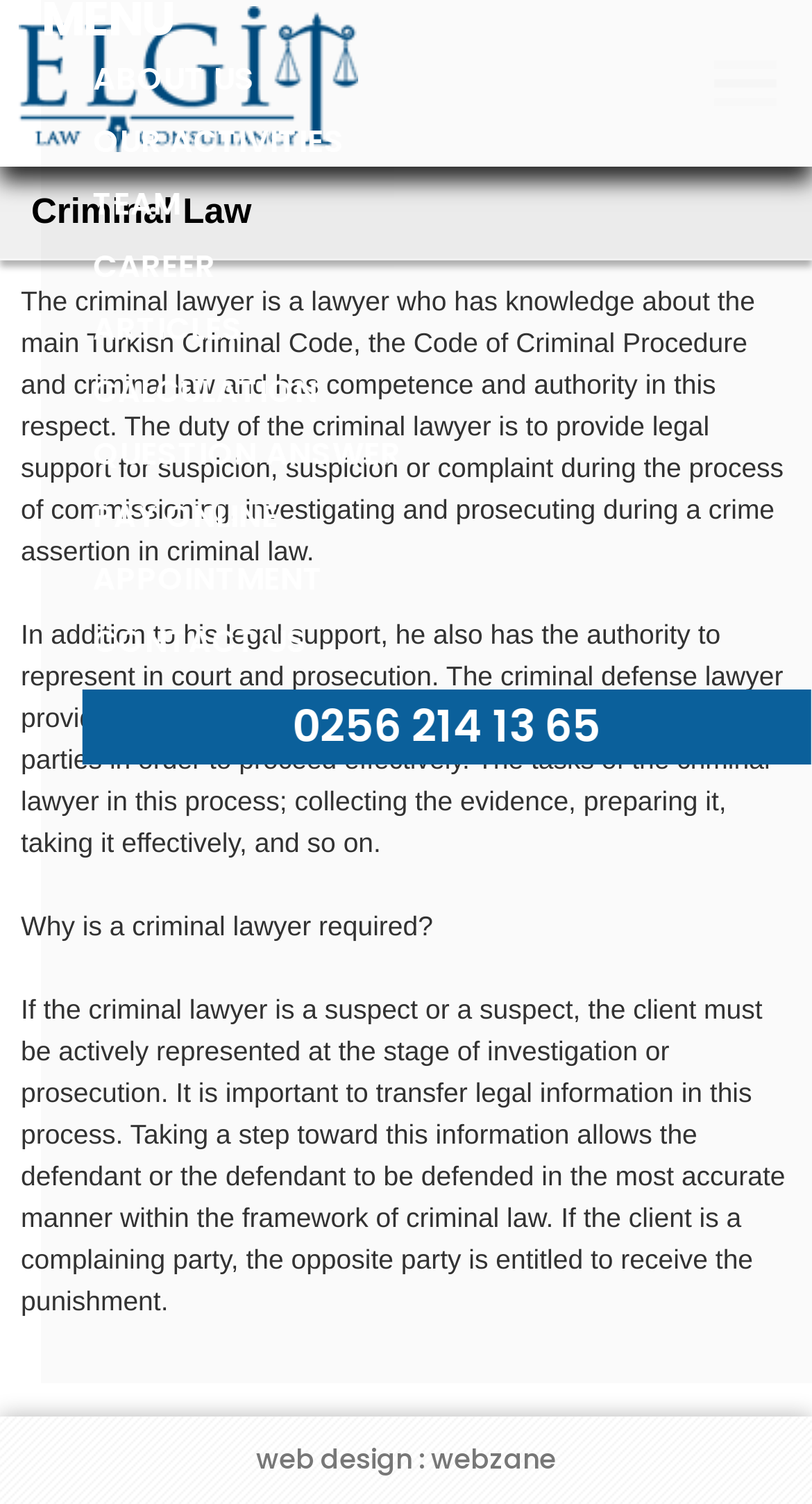What is the duty of a criminal lawyer?
Using the information from the image, answer the question thoroughly.

The duty of a criminal lawyer is to provide legal support and representation to the parties involved in a crime assertion, including suspicion, investigation, and prosecution. They also have the authority to represent in court and prosecution, and provide legal counseling services to the parties.